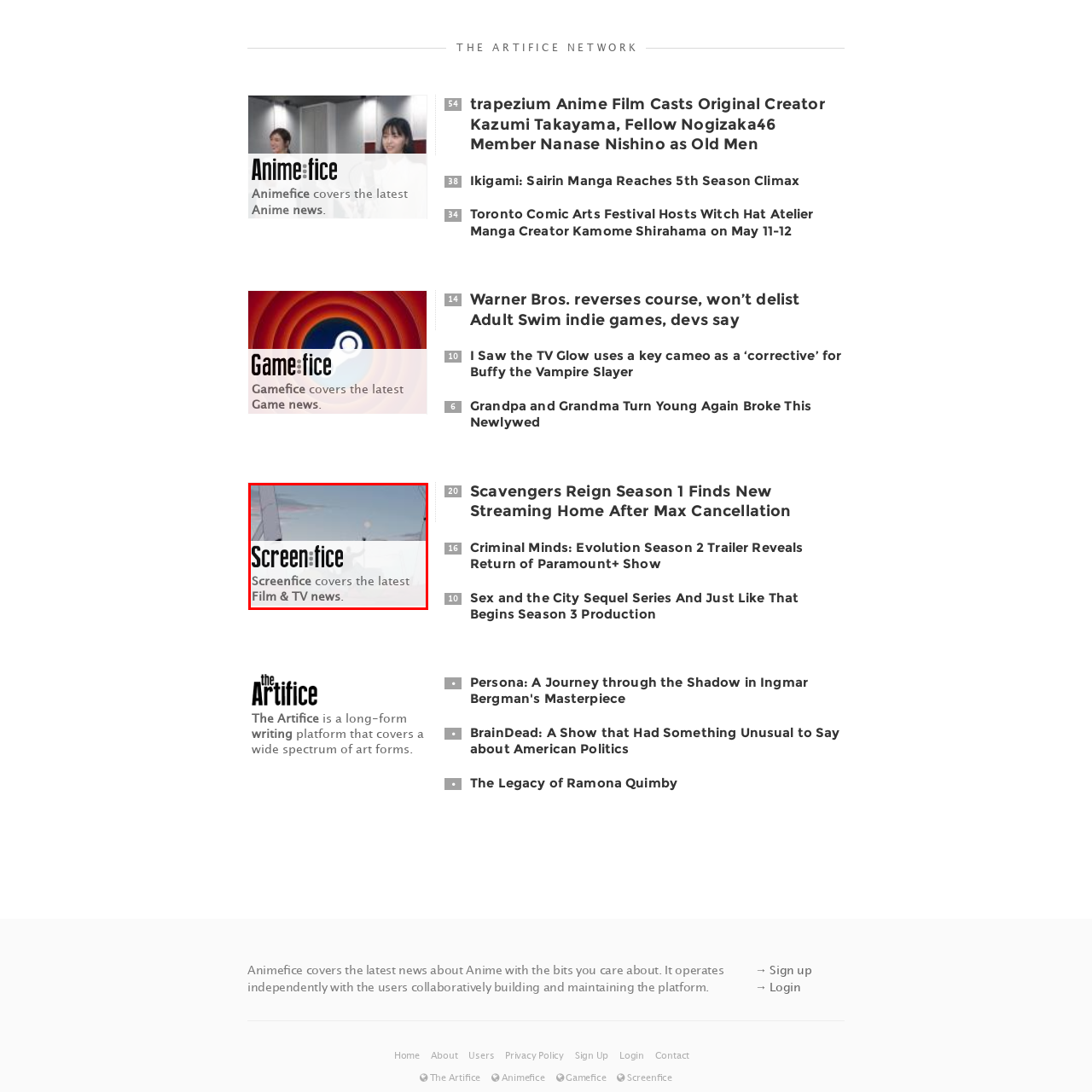Articulate a detailed description of the image inside the red frame.

The image features the logo of "Screenfice," accompanied by a brief description that highlights its focus on providing the latest news related to Film and Television. The minimalist design showcases a serene background that hints at themes related to cinematic storytelling, further enhancing the platform's purpose of delivering engaging content in the film and TV industry. The logo's stylish typography emphasizes the modernity and relevance of Screenfice within the entertainment landscape.